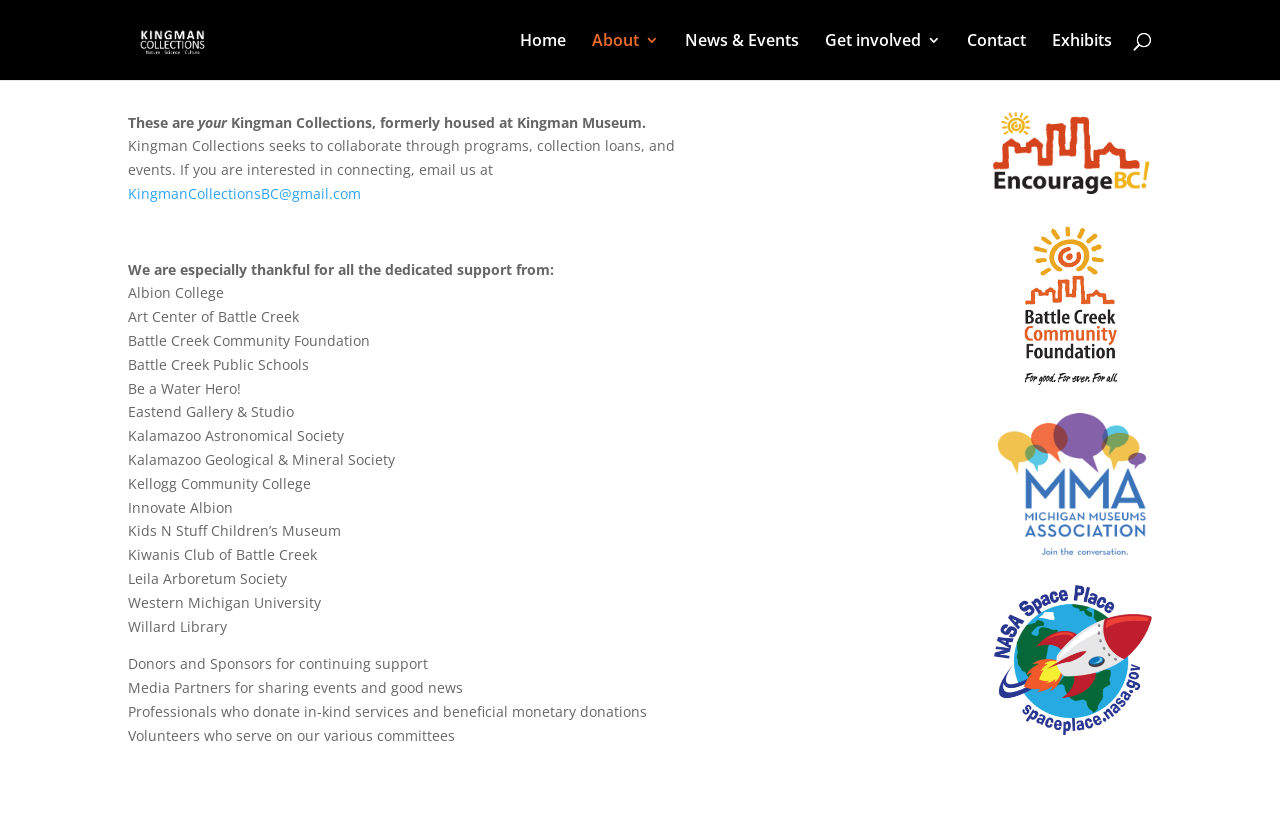Examine the image and give a thorough answer to the following question:
What is the purpose of Kingman Collections?

The purpose of Kingman Collections can be found in the middle section of the webpage, where it says 'Kingman Collections seeks to collaborate through programs, collection loans, and events'.